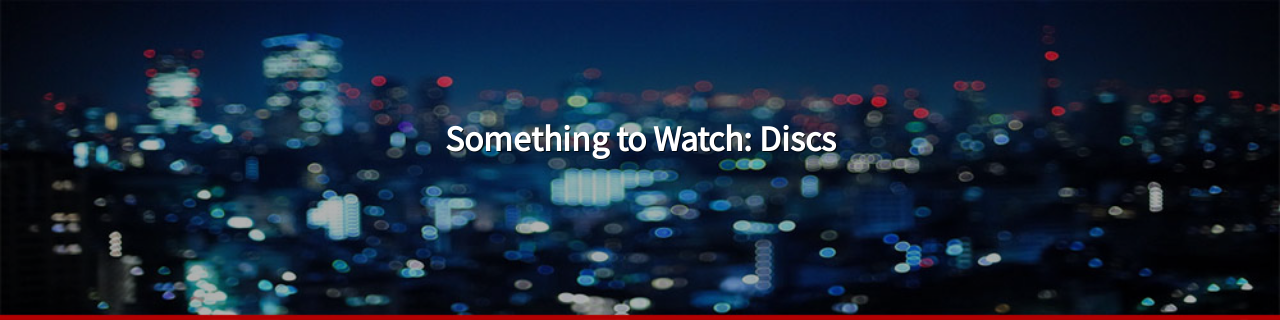Create an extensive caption that includes all significant details of the image.

The image features a blurred cityscape at night, with twinkling lights forming an atmospheric backdrop. Prominent in the center is the title "Something to Watch: Discs," rendered in bold, crisp white text against the soft, colorful bokeh of the skyline. This title suggests a curated selection of media content, inviting viewers to explore appealing titles available on discs, potentially encompassing genres such as movies and TV shows. The overall aesthetic creates a sense of intrigue, perfectly setting the stage for entertainment recommendations.